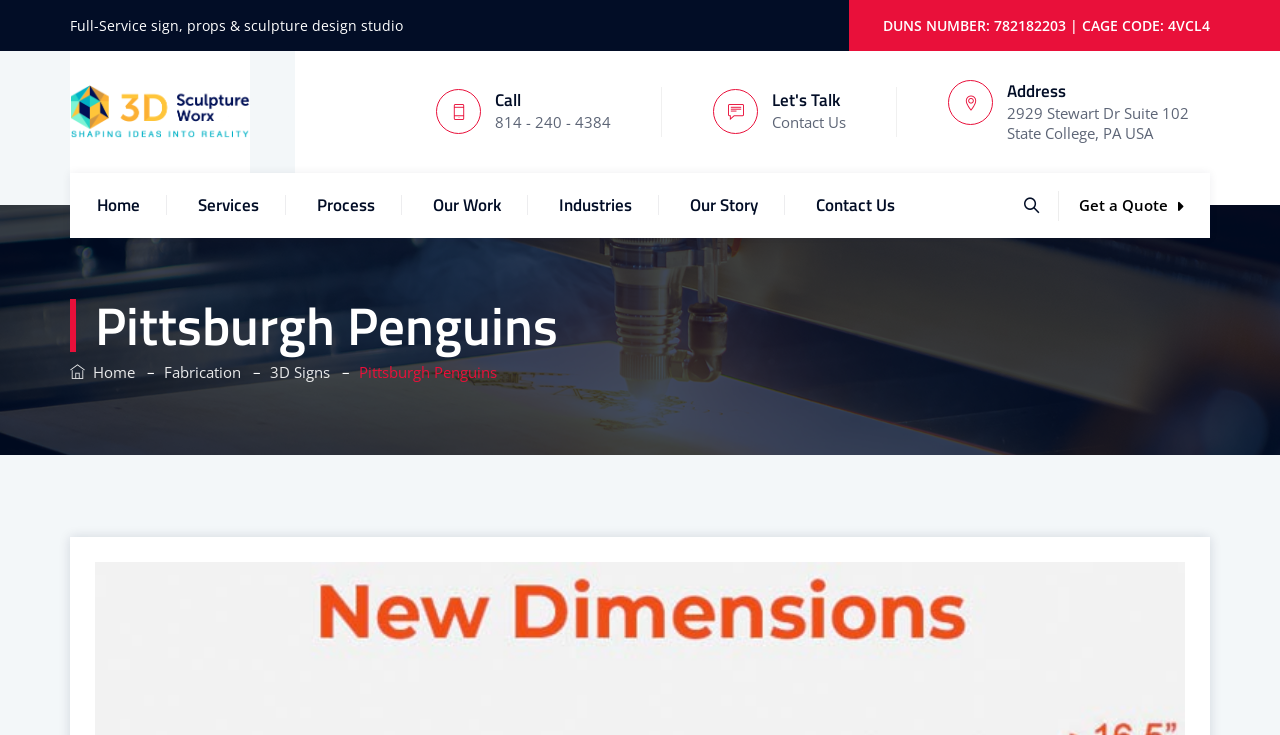Indicate the bounding box coordinates of the element that must be clicked to execute the instruction: "Learn about healthcare animation company". The coordinates should be given as four float numbers between 0 and 1, i.e., [left, top, right, bottom].

None